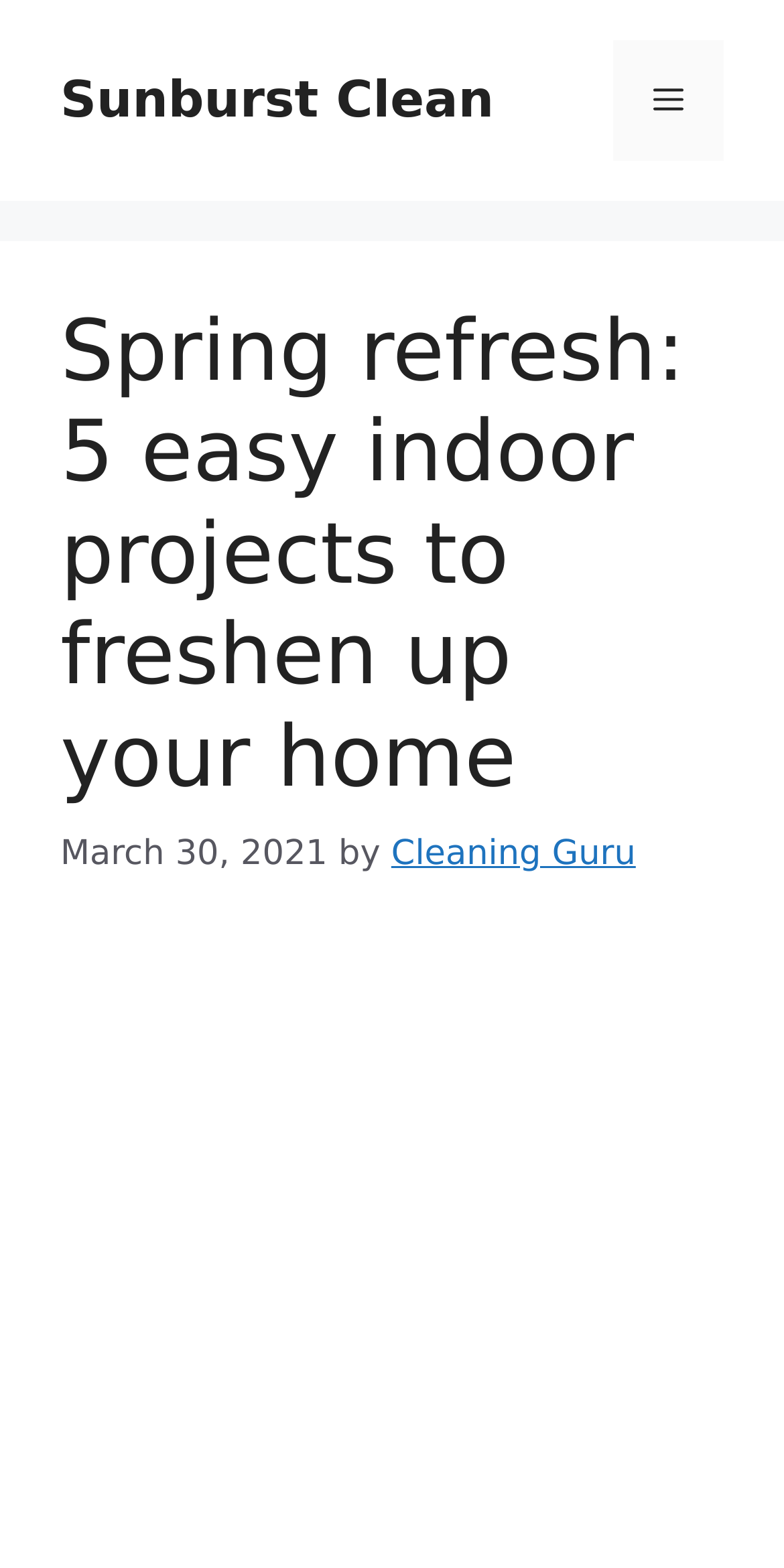Convey a detailed summary of the webpage, mentioning all key elements.

The webpage is about a blog post titled "Spring refresh: 5 easy indoor projects to freshen up your home" from Sunburst Clean. At the top of the page, there is a banner that spans the entire width, containing a link to the website's homepage, "Sunburst Clean", positioned on the left side. On the right side of the banner, there is a navigation menu toggle button labeled "Menu" that, when expanded, controls the primary menu.

Below the banner, there is a header section that occupies most of the page's width. It contains the main heading, "Spring refresh: 5 easy indoor projects to freshen up your home", which is prominently displayed. Underneath the heading, there is a timestamp indicating the post's publication date, "March 30, 2021", followed by the author's name, "Cleaning Guru", which is a clickable link.